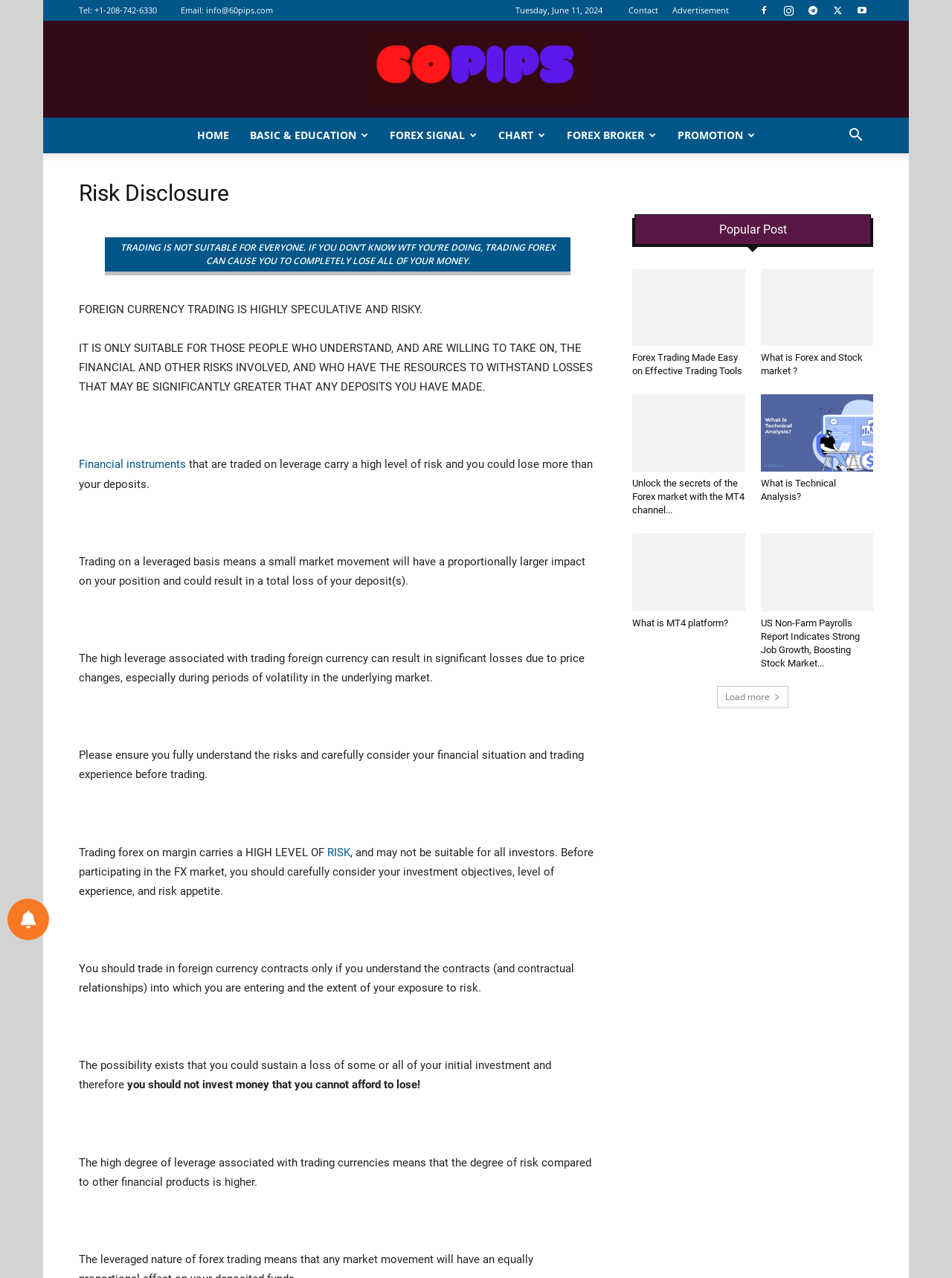Locate the coordinates of the bounding box for the clickable region that fulfills this instruction: "View the 'Popular Post' section".

[0.666, 0.168, 0.915, 0.192]